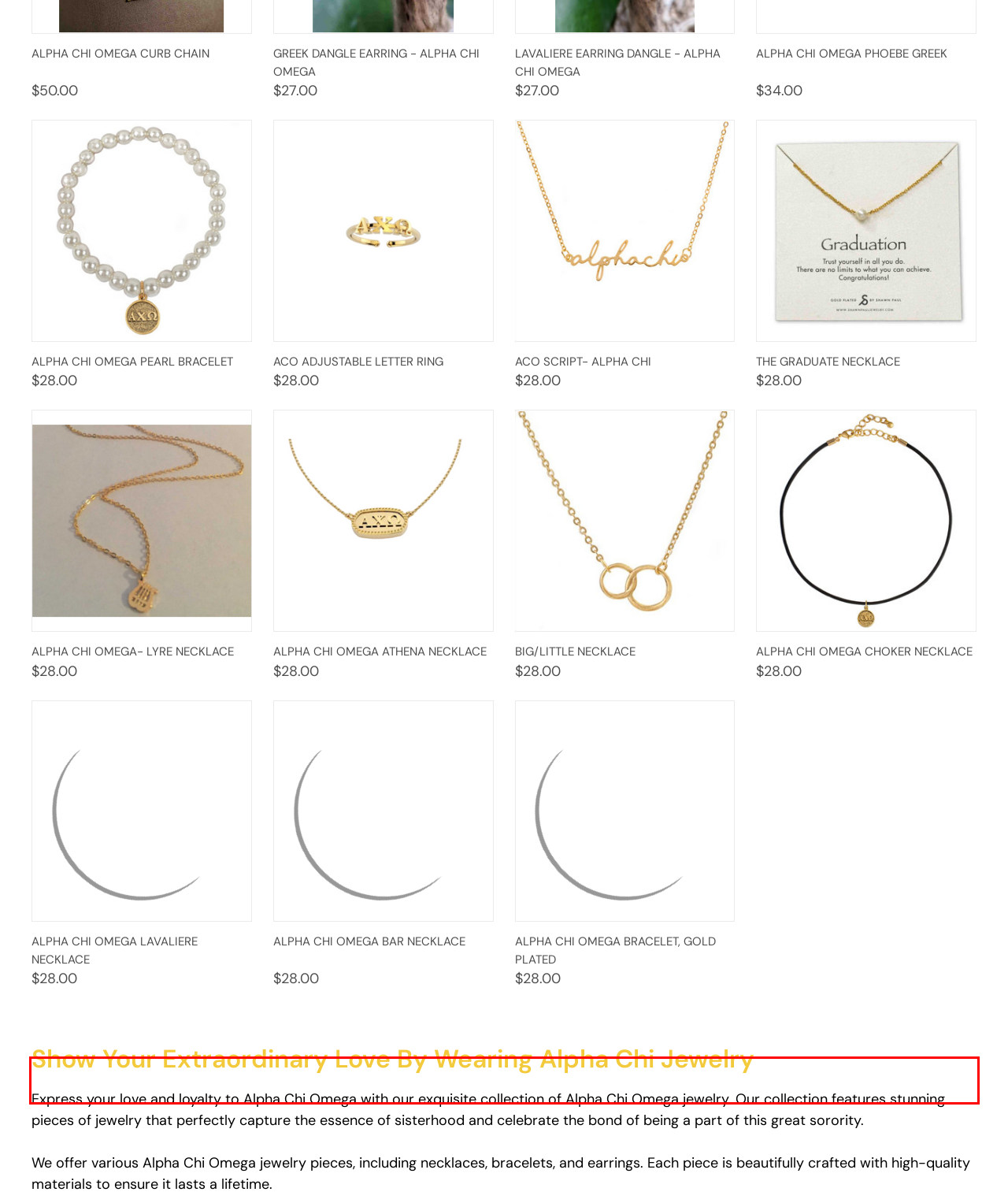Look at the webpage screenshot and recognize the text inside the red bounding box.

Express your love and loyalty to Alpha Chi Omega with our exquisite collection of Alpha Chi Omega jewelry. Our collection features stunning pieces of jewelry that perfectly capture the essence of sisterhood and celebrate the bond of being a part of this great sorority.